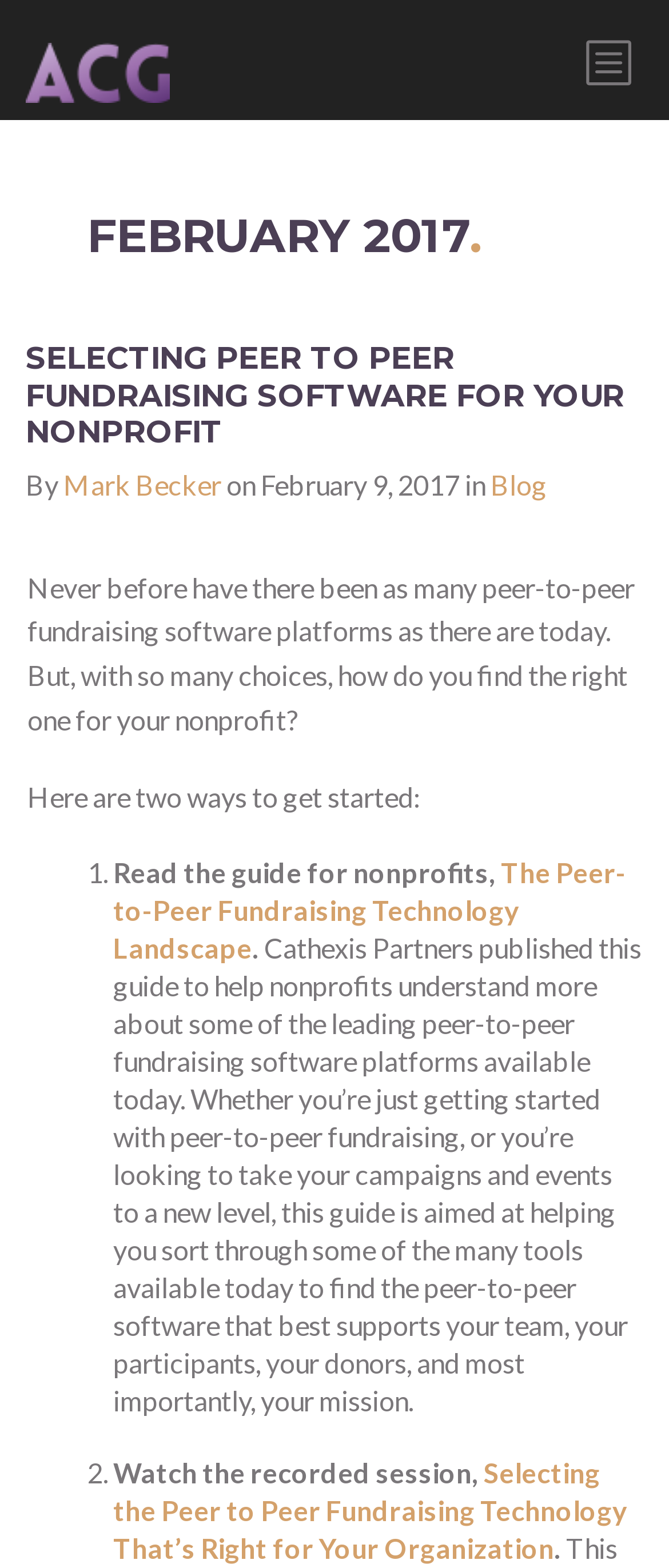Kindly determine the bounding box coordinates for the clickable area to achieve the given instruction: "read the article about selecting peer to peer fundraising software".

[0.038, 0.216, 0.933, 0.288]